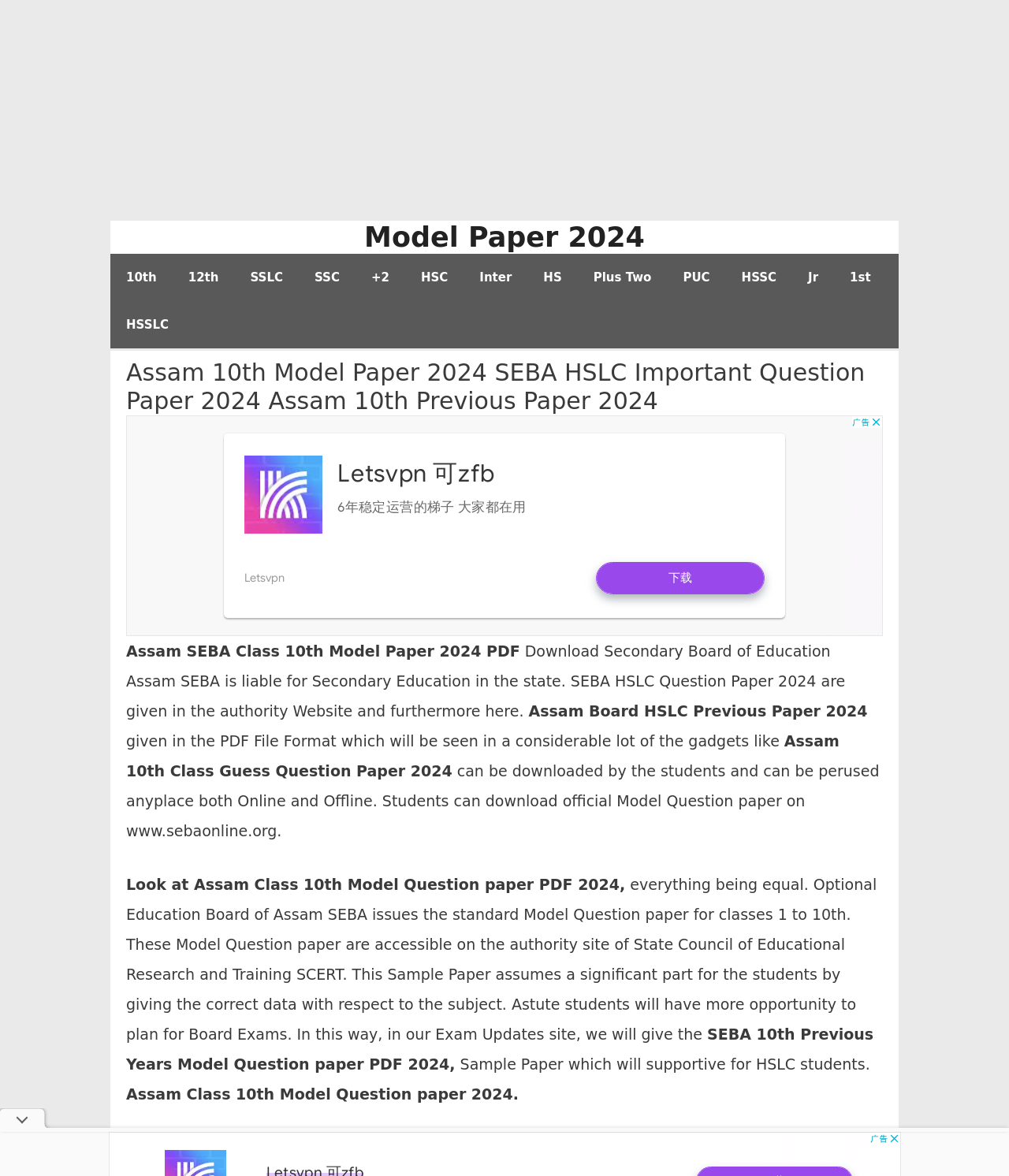Please locate the bounding box coordinates of the element that should be clicked to achieve the given instruction: "Click on the 'Assam HSLC Question Paper 2024, SEBA…' link".

[0.17, 0.781, 0.486, 0.796]